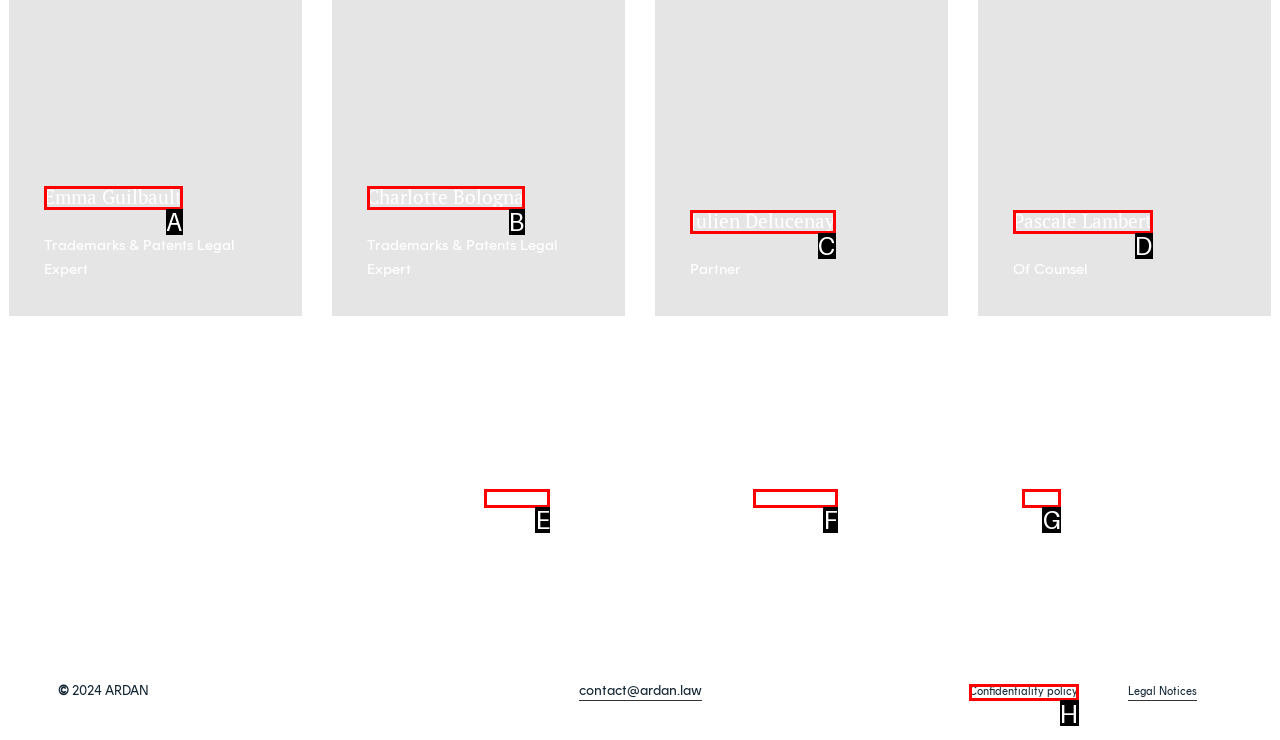Using the description: Confidentiality policy, find the best-matching HTML element. Indicate your answer with the letter of the chosen option.

H